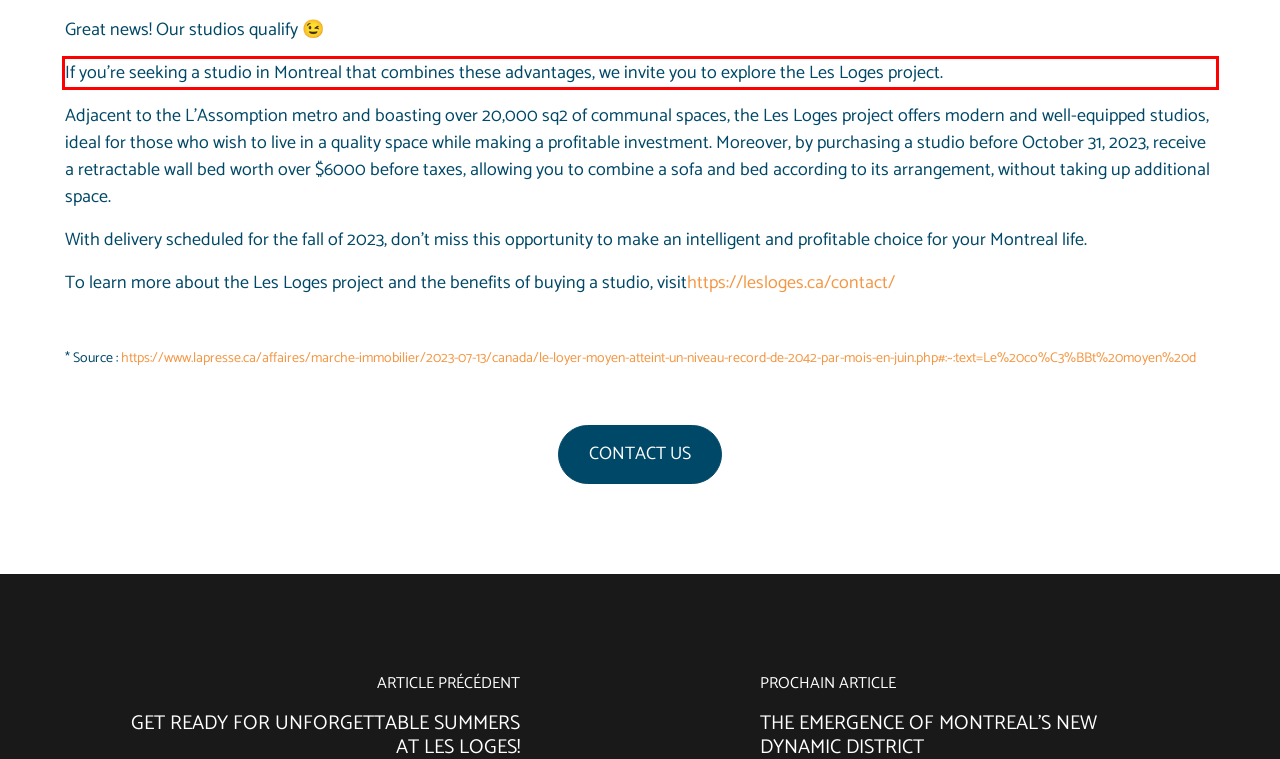Please use OCR to extract the text content from the red bounding box in the provided webpage screenshot.

If you’re seeking a studio in Montreal that combines these advantages, we invite you to explore the Les Loges project.